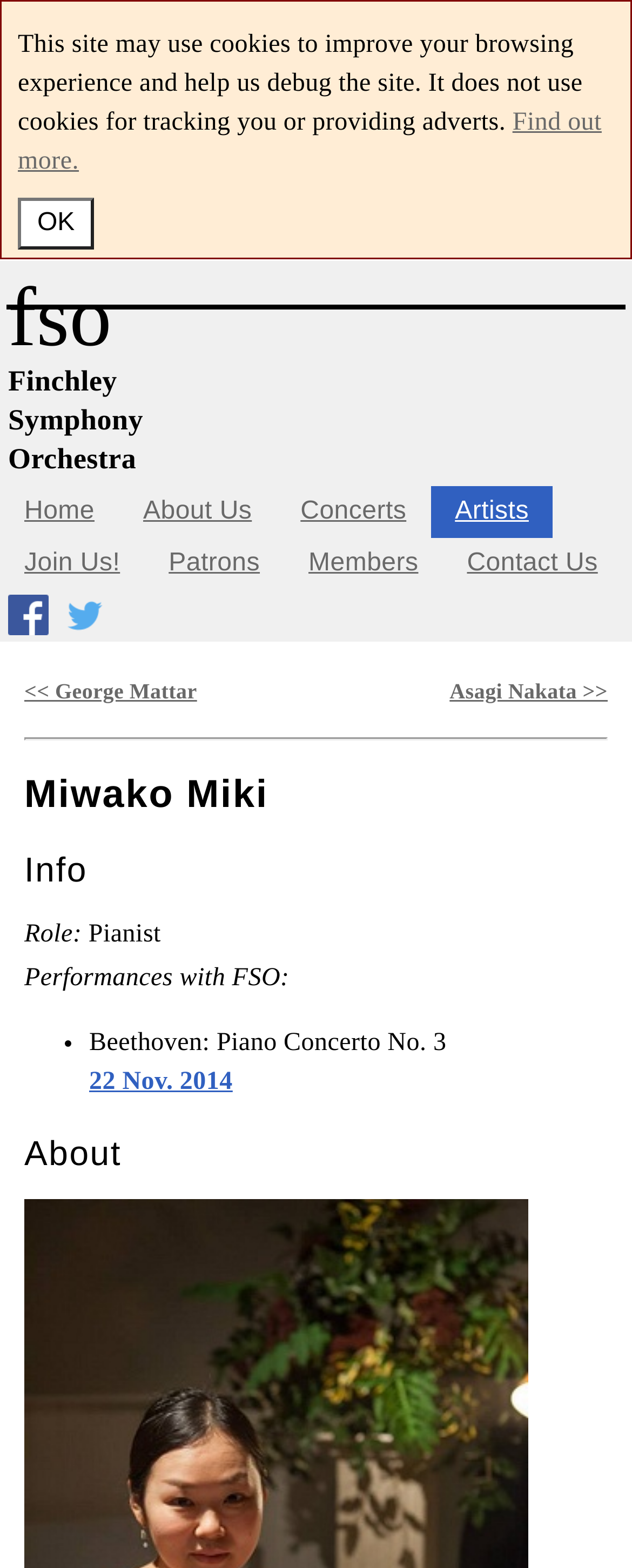Highlight the bounding box coordinates of the element that should be clicked to carry out the following instruction: "read about Miwako Miki". The coordinates must be given as four float numbers ranging from 0 to 1, i.e., [left, top, right, bottom].

[0.038, 0.493, 0.962, 0.522]